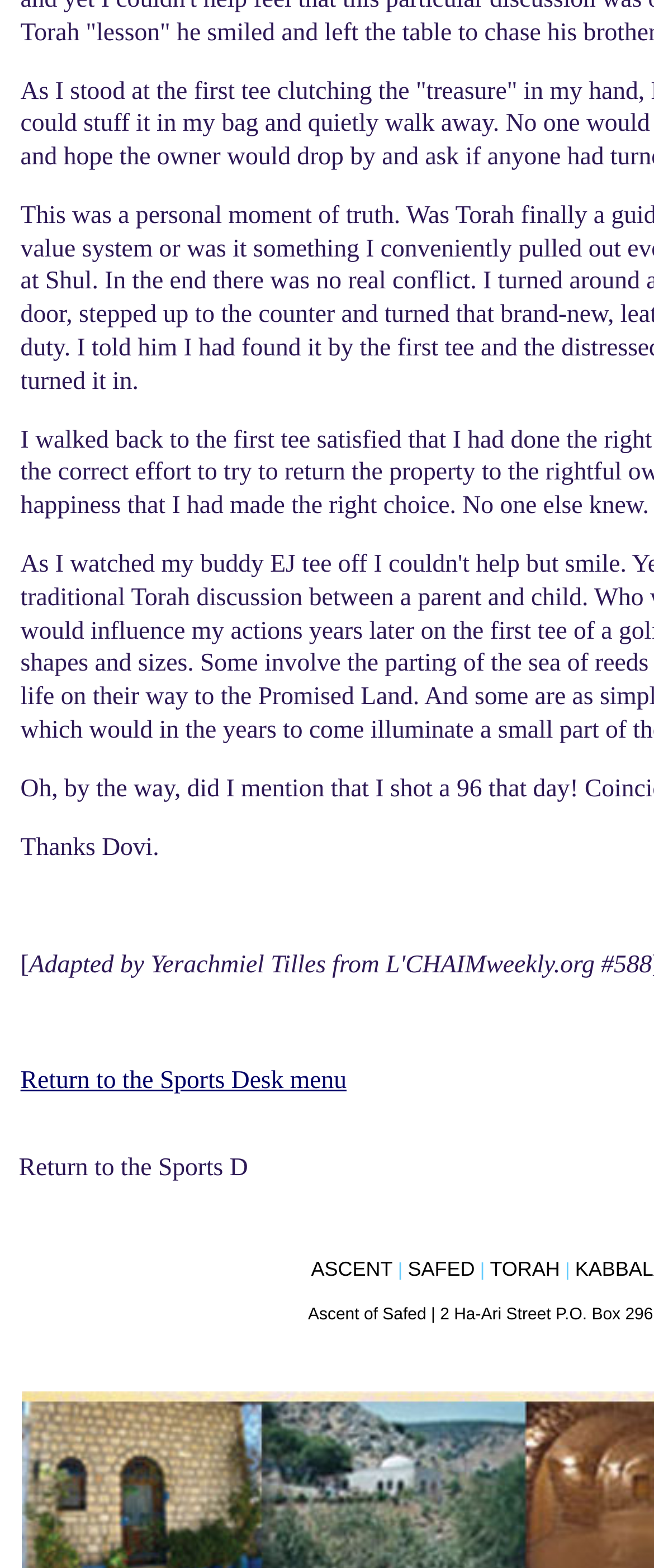Give a one-word or short phrase answer to the question: 
What is the text after the 'TORAH' link?

|